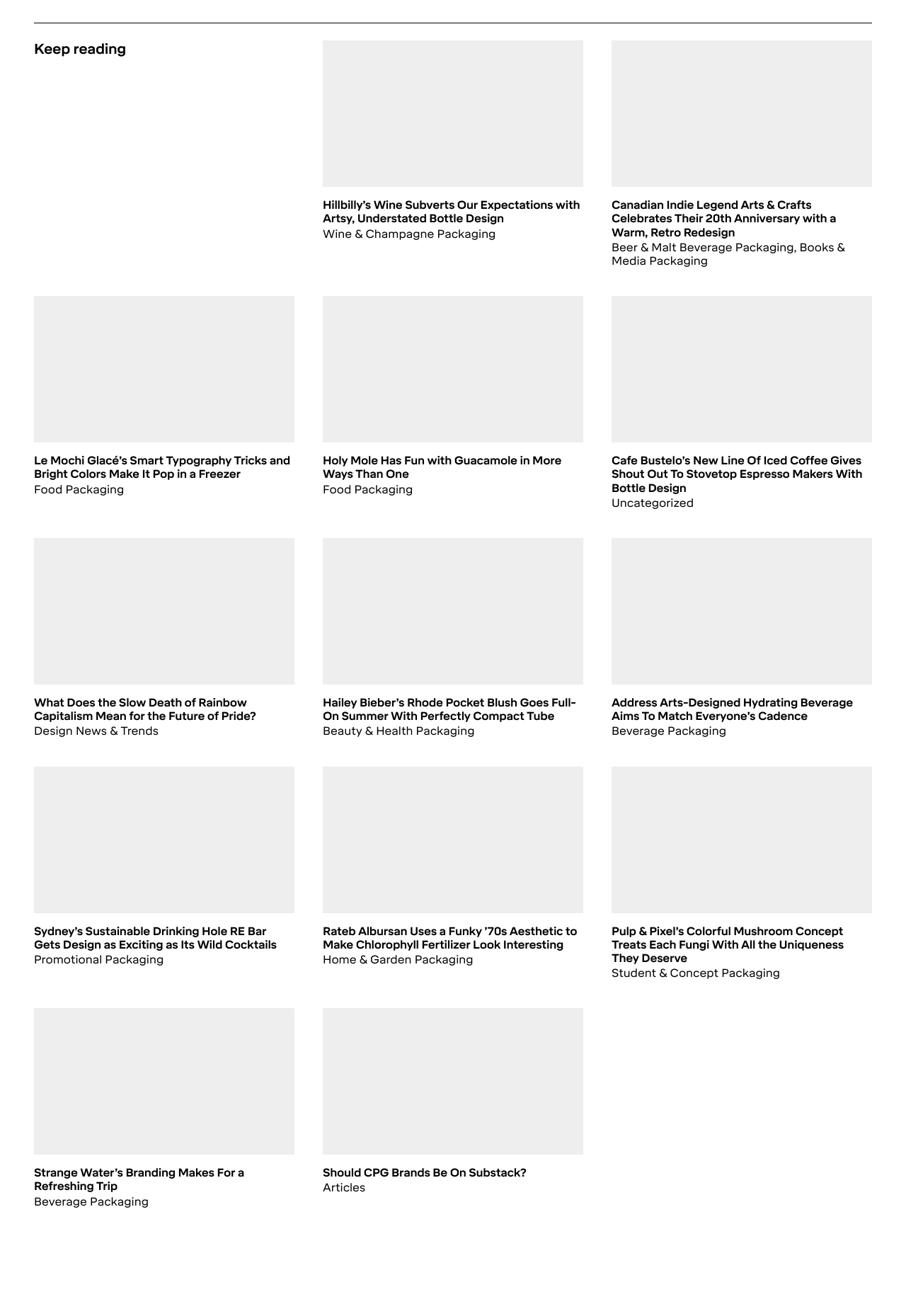From the details in the image, provide a thorough response to the question: What is the category of the packaging design with the image of mushrooms?

I found the image of mushrooms on the webpage and looked at the corresponding link and heading, which suggests that the category of this packaging design is Student & Concept Packaging.